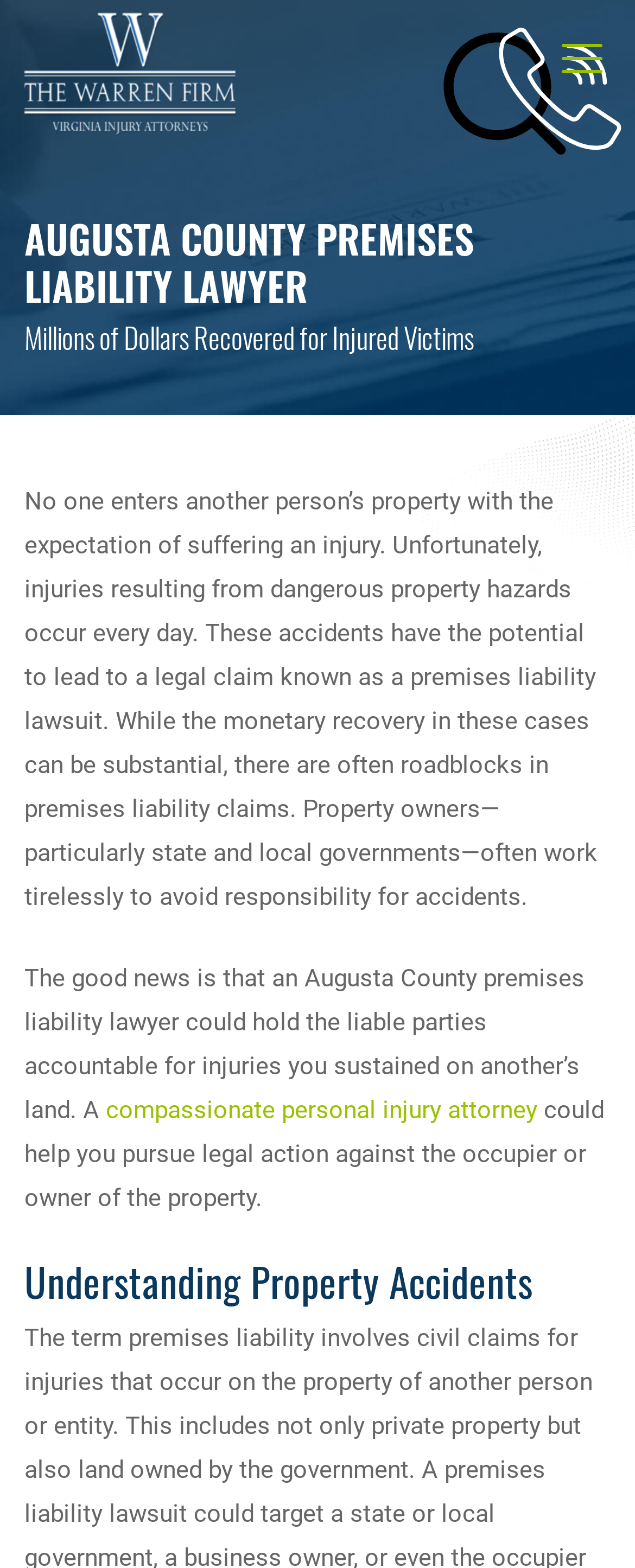Provide a comprehensive caption for the webpage.

The webpage is about Augusta County premises liability lawyers, with a focus on holding property owners accountable for injuries sustained on their land. At the top left corner, there is a logo link and an image of the logo. To the right of the logo, there is a search image. Below the logo, there is a phone link. 

The main heading "AUGUSTA COUNTY PREMISES LIABILITY LAWYER" is prominently displayed across the top of the page. Below the heading, there is a static text stating "Millions of Dollars Recovered for Injured Victims". 

A large block of text follows, explaining the concept of premises liability lawsuits and the challenges of pursuing such claims. This text is positioned in the top half of the page, spanning almost the entire width. 

Further down, there is another static text that mentions the role of an Augusta County premises liability lawyer in holding liable parties accountable. This text is positioned below the previous block of text, and a link to a "compassionate personal injury attorney" is embedded within it. 

The text continues, explaining how a lawyer can help pursue legal action against property owners. Below this, there is a heading "Understanding Property Accidents" positioned near the bottom of the page. 

At the top right corner, there is a menu button.